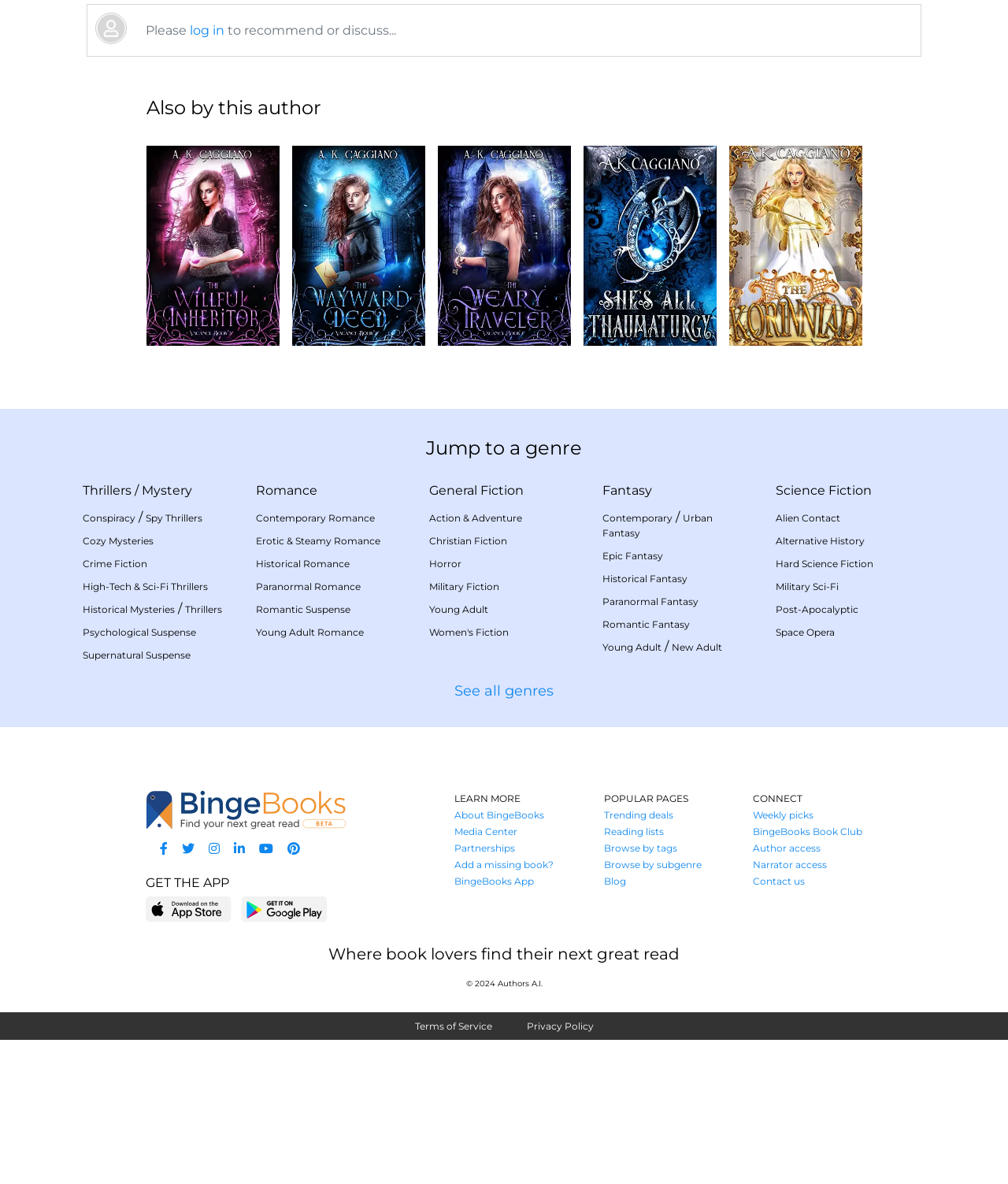What is the purpose of the 'Jump to a genre' section?
Refer to the image and provide a concise answer in one word or phrase.

To navigate to a specific genre